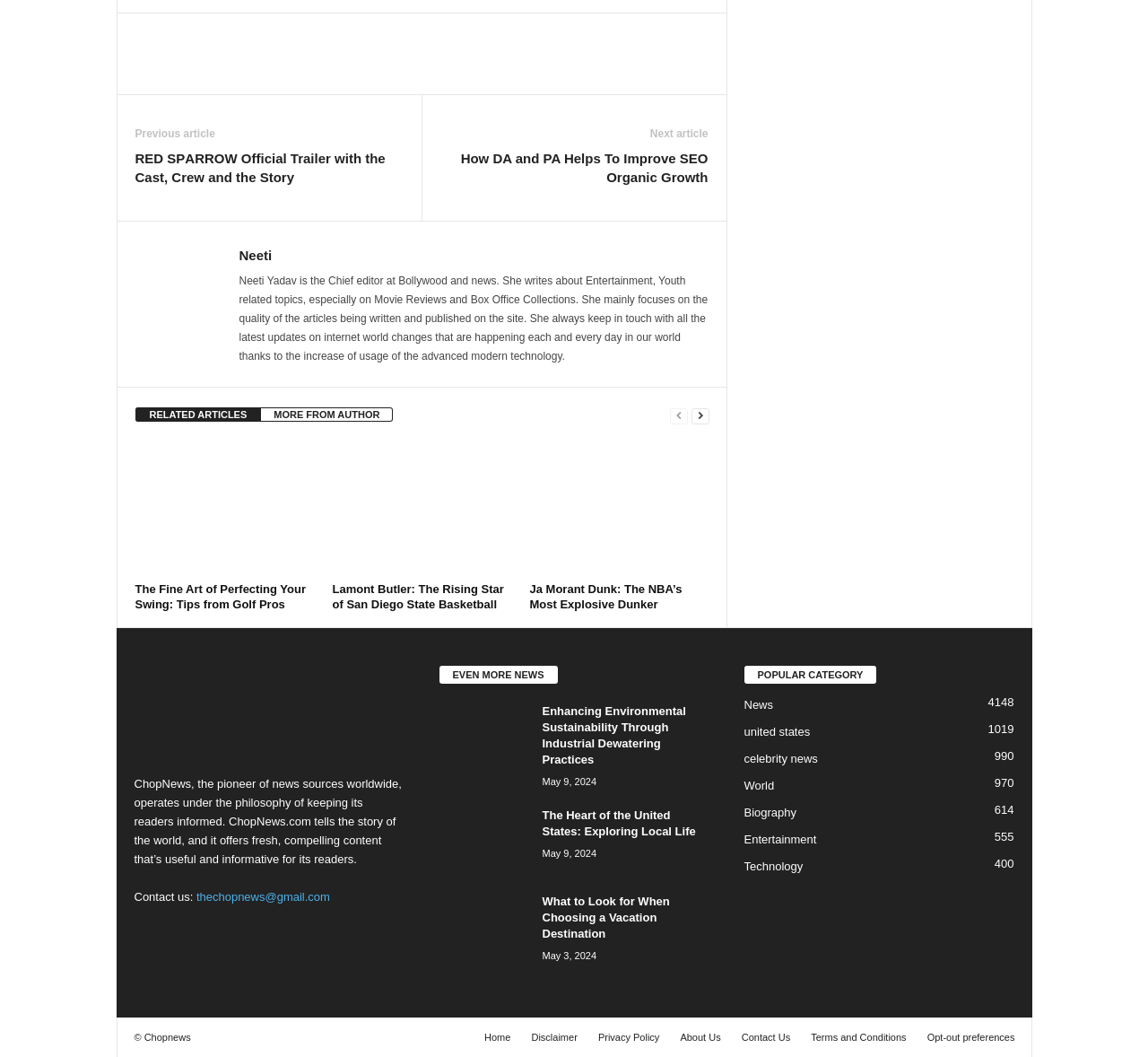Determine the bounding box coordinates of the clickable region to carry out the instruction: "Go to the 'Home' page".

[0.414, 0.976, 0.453, 0.987]